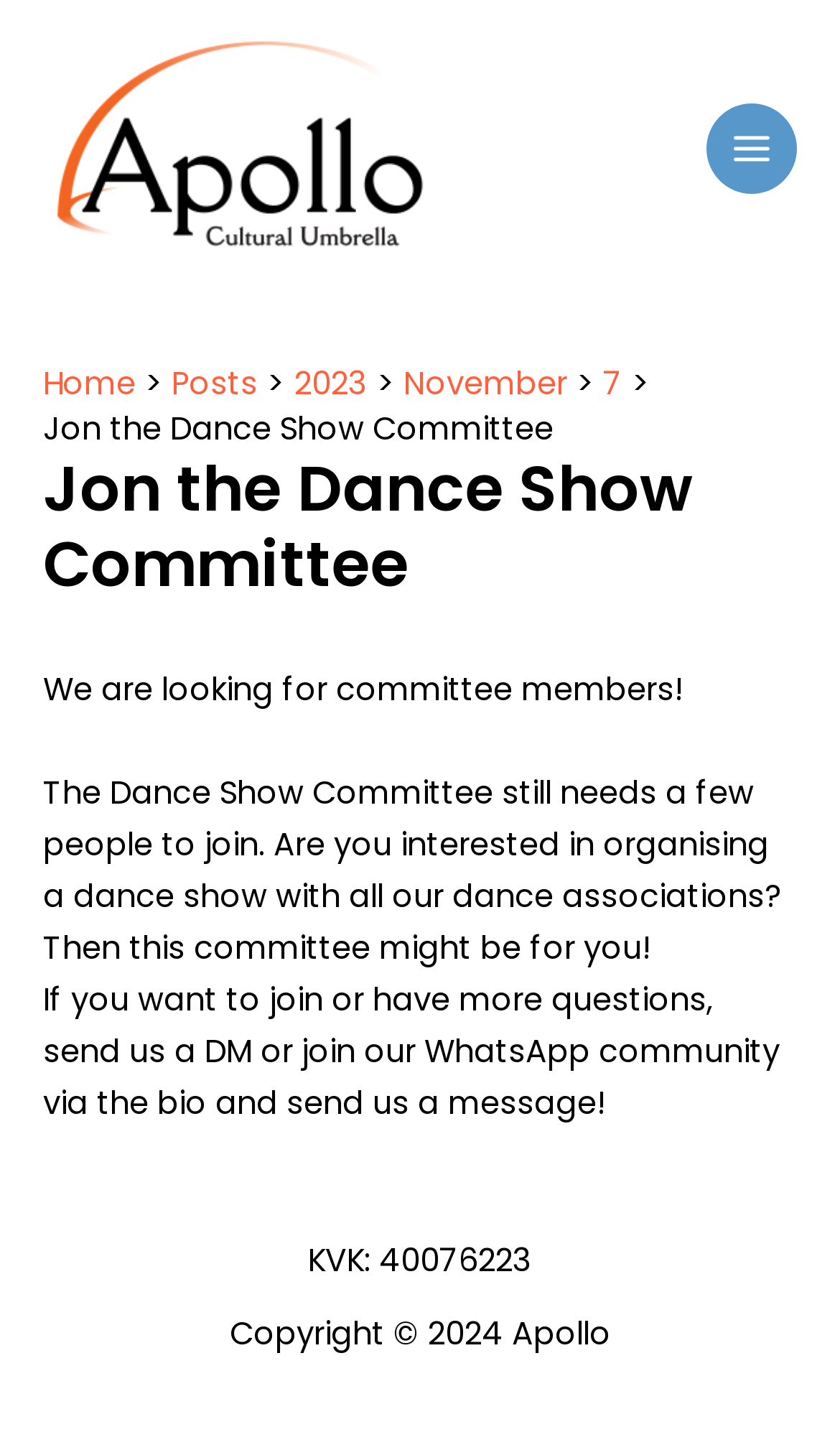Summarize the webpage in an elaborate manner.

The webpage is about Jon the Dance Show Committee, specifically the Apollo chapter. At the top left, there is a link to "Apollo" accompanied by an image with the same name. Below this, there is a main menu button on the top right, which is not expanded and has an icon.

The main content of the page is divided into sections. At the top, there is a navigation section with breadcrumbs, consisting of links to "Home", "Posts", "2023", "November", and "7". Below this, there is a header with the title "Jon the Dance Show Committee". 

The main article section contains three paragraphs of text. The first paragraph is a call to action, stating that the committee is looking for members. The second paragraph provides more information about the committee and its purpose. The third paragraph explains how to join or ask questions.

At the bottom of the page, there are two lines of text. One displays the KVK number "40076223", and the other shows the copyright information "Copyright © 2024 Apollo".